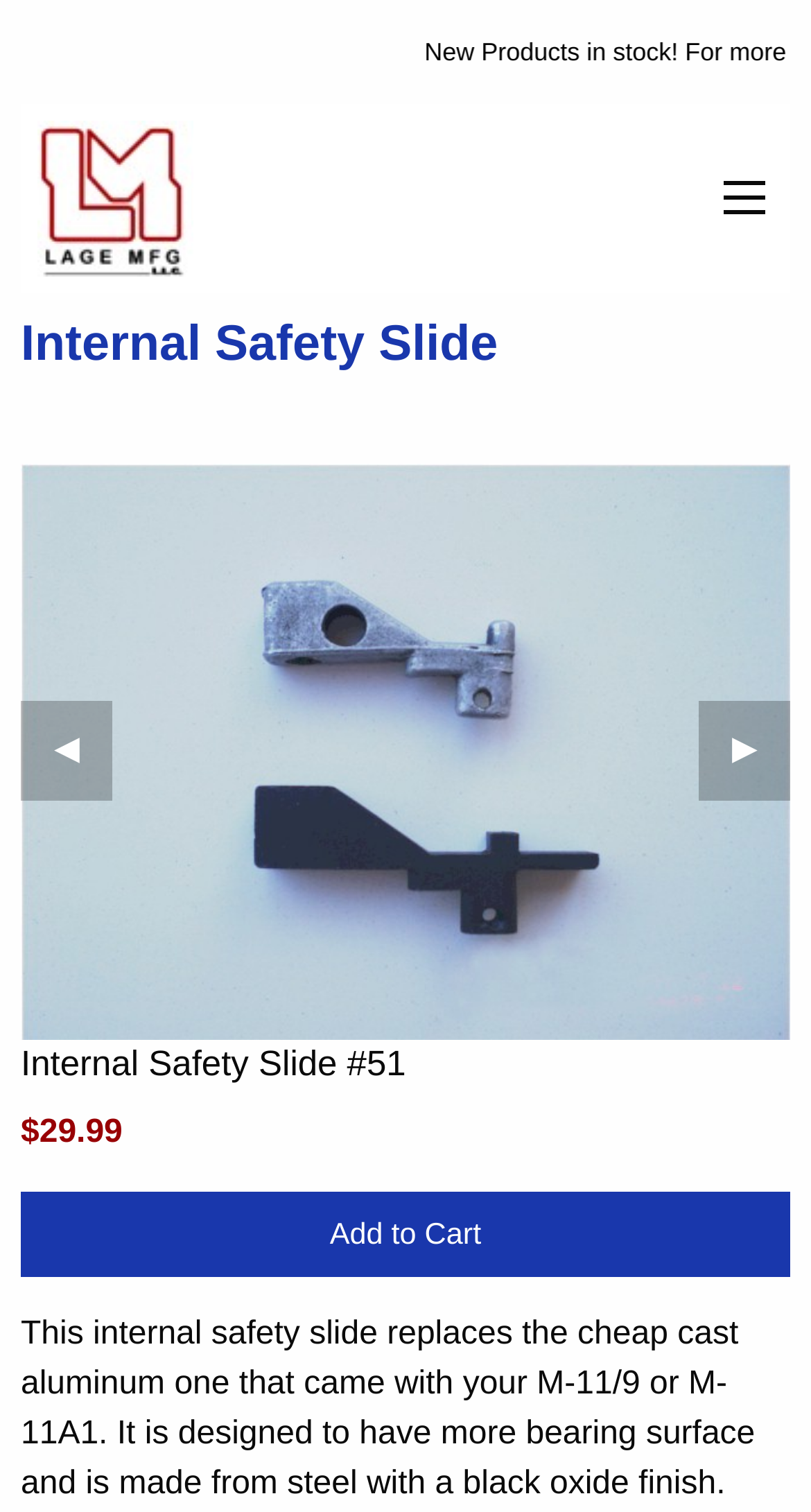Present a detailed account of what is displayed on the webpage.

The webpage is about Lage Manufacturing, and it appears to be an e-commerce page. At the top left, there is a logo image of Lage Manufacturing. On the top right, there is a button with no text. Below the logo, there is a heading that reads "Internal Safety Slide". 

Underneath the heading, there is a region titled "Favorite Space Pictures" that takes up most of the page. Within this region, there is a list with two buttons, "previous" and "next", which are positioned at the top left and top right, respectively. The "previous" button has a static text "Previous Slide" and an arrow icon "◀" next to it. The "next" button has an arrow icon "▶" next to it. Below these buttons, there is a large image that occupies the entire region.

Below the "Favorite Space Pictures" region, there is a heading that reads "Internal Safety Slide #51". Underneath this heading, there is a static text that displays the price "$29.99". Finally, at the bottom of the page, there is a button that reads "Add to Cart".